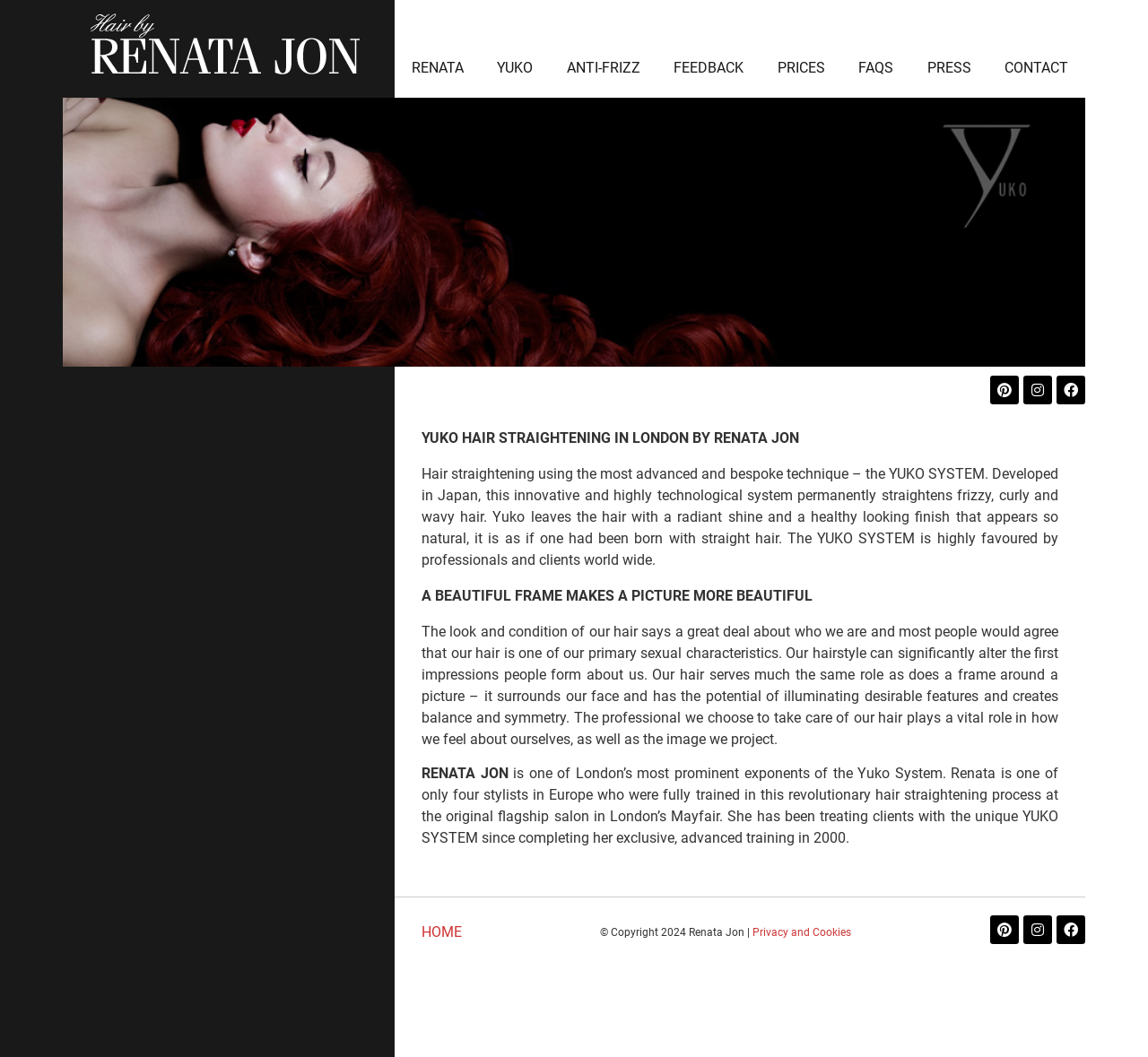Using the element description: "Privacy and Cookies", determine the bounding box coordinates. The coordinates should be in the format [left, top, right, bottom], with values between 0 and 1.

[0.655, 0.876, 0.741, 0.888]